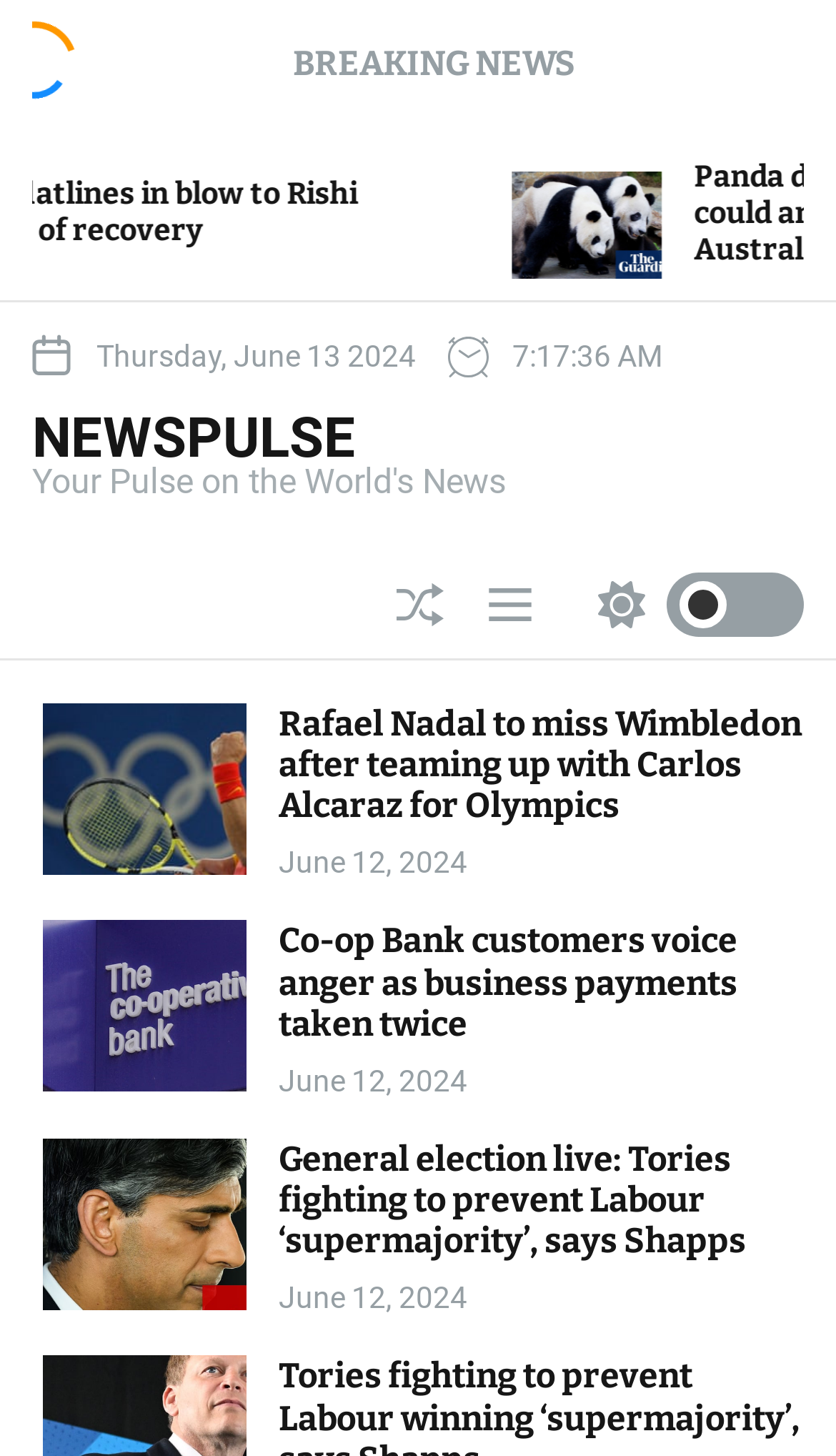What is the theme of the webpage?
Give a detailed and exhaustive answer to the question.

I inferred the theme of the webpage by looking at the various article headings and links, which suggest that the webpage is a news website.